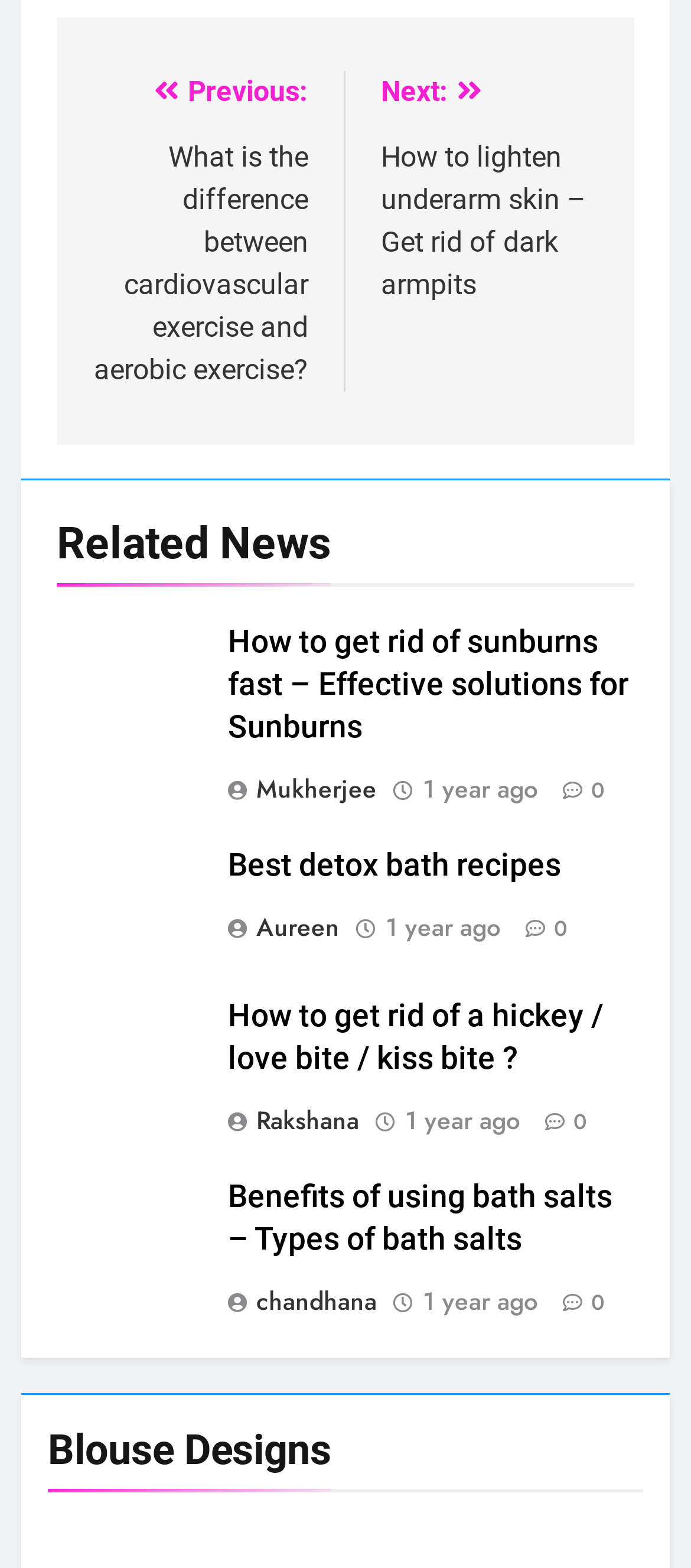What is the topic of the first article?
Refer to the image and offer an in-depth and detailed answer to the question.

The first article's heading is 'How to get rid of sunburns fast – Effective solutions for Sunburns', which indicates that the topic of the first article is sunburns.